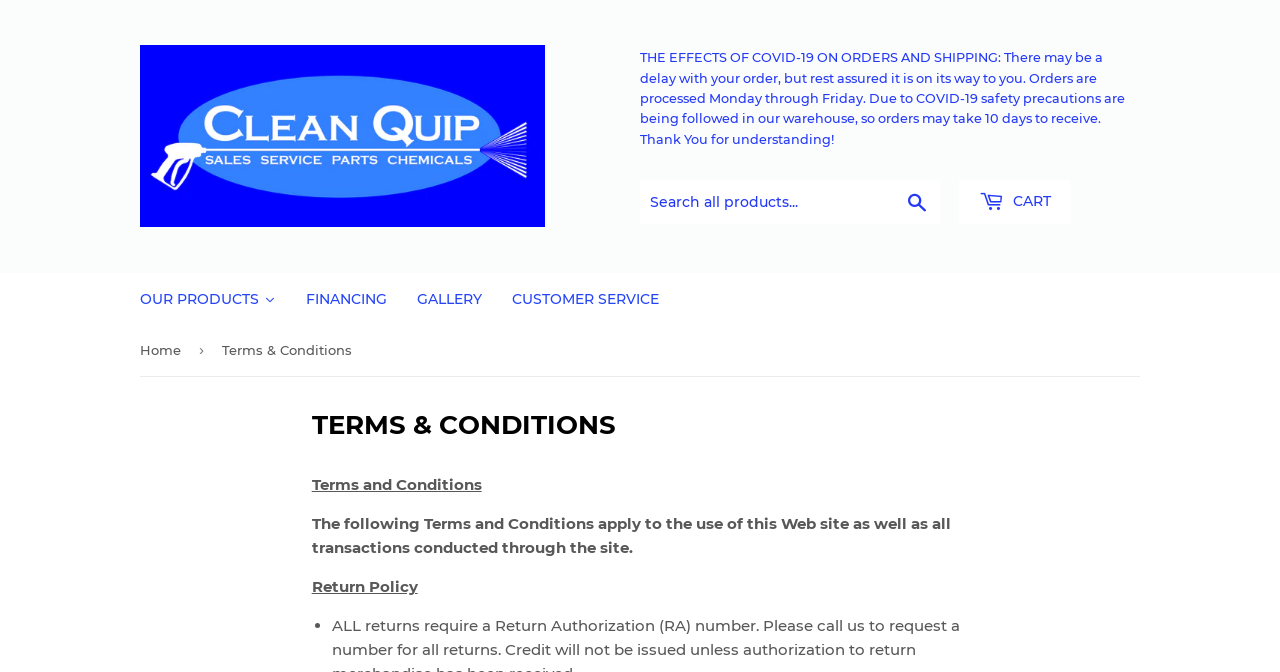Illustrate the webpage thoroughly, mentioning all important details.

The webpage is about the Terms and Conditions of a website called Clean Quip. At the top, there is a layout table that spans most of the width of the page. Within this table, there is a link to the website's homepage, "Clean Quip", accompanied by an image of the same name. 

Below the link, there is a static text block that informs users about the potential delays in orders and shipping due to COVID-19 safety precautions. 

To the right of this text block, there is a search bar with a search box and a search button. Next to the search bar, there is a link to the user's cart. 

Below the layout table, there are several links to different sections of the website, including "OUR PRODUCTS", "FINANCING", "GALLERY", and "CUSTOMER SERVICE". Each of these links is accompanied by a small image. 

Further down, there is a navigation section with breadcrumbs, which includes a link to the homepage and the current page, "Terms & Conditions". 

The main content of the page starts with a heading that reads "TERMS & CONDITIONS". Below the heading, there are several blocks of static text that outline the terms and conditions of using the website, including a section on return policy. The return policy section is marked with a bullet point.